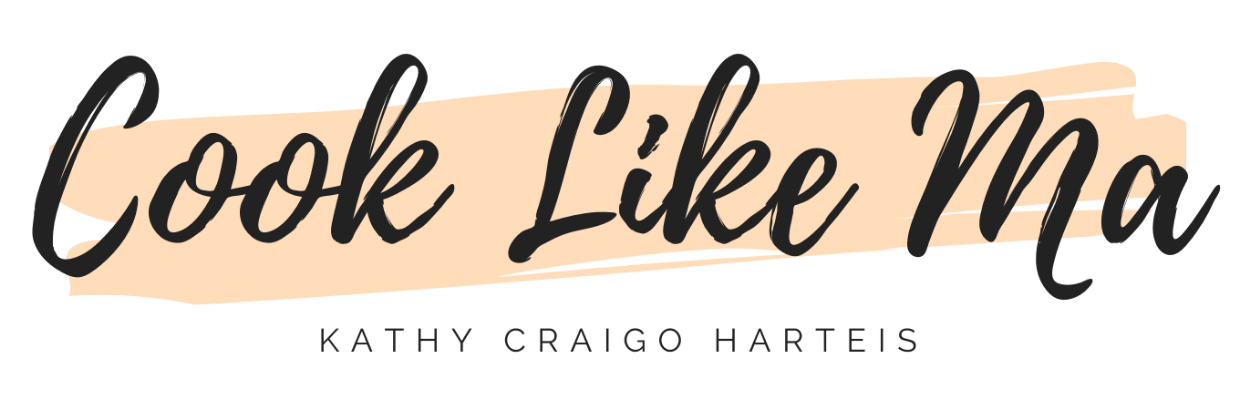Detail every aspect of the image in your description.

The image features a stylized header that reads "Cook Like Ma," featuring a blend of elegant and playful typography. The main title, "Cook Like Ma," is prominently displayed in a bold and artistic font, suggesting a warm and inviting approach to home cooking. Beneath it, in a more understated design, is the name "Kathy Craigo Harteis," likely indicating the author or creator associated with this culinary theme. The overall aesthetic combines a contemporary style with a personal touch, set against a soft, muted background that enhances readability and appeal. This design encapsulates a passionate invitation to explore home-cooked recipes and nurturing culinary traditions.